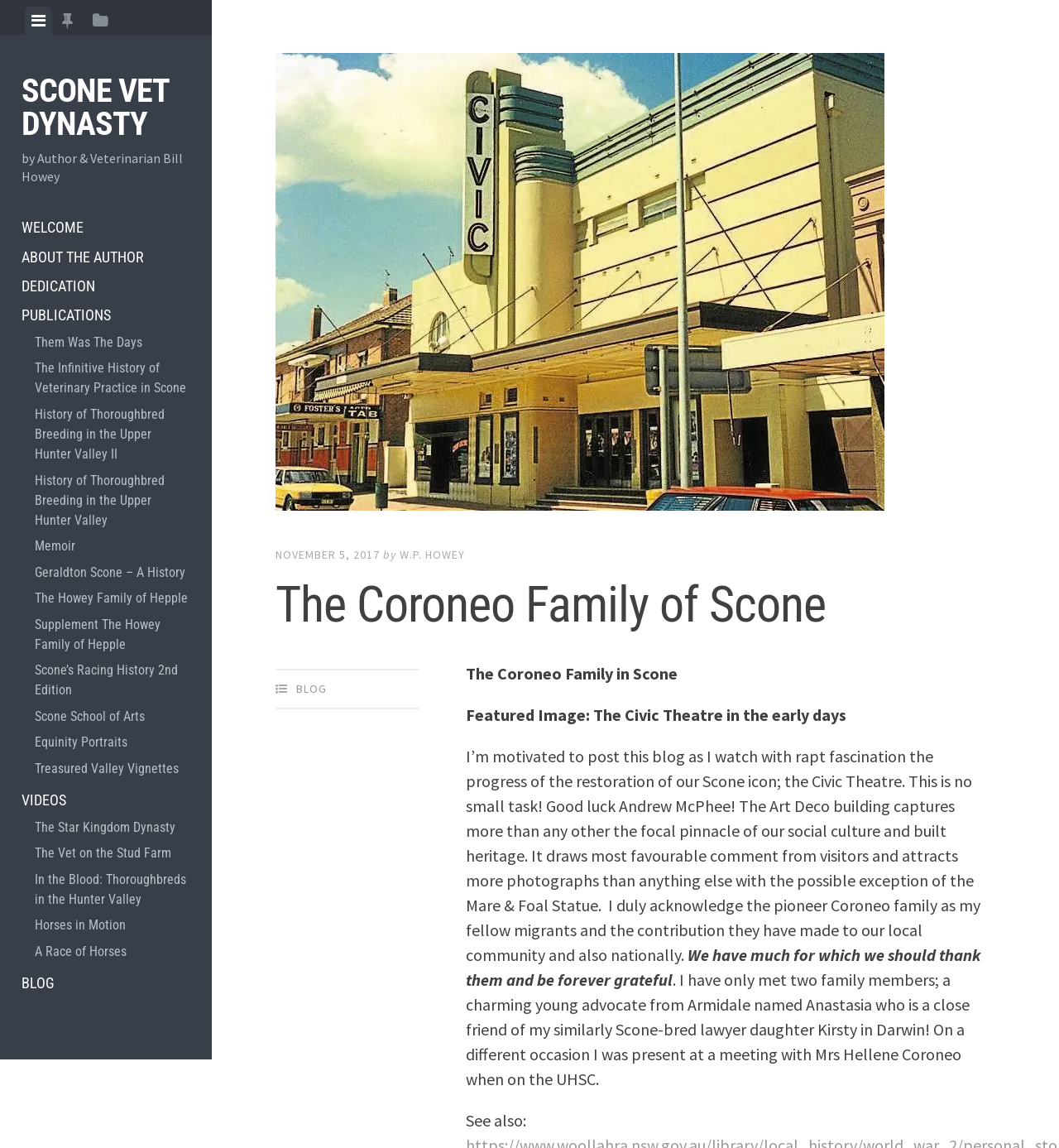Give a detailed account of the webpage.

The webpage is about the Coroneo Family of Scone, with a focus on their history and contributions to the local community. At the top, there is a horizontal tab list with three tabs: "View menu", "View featured posts", and "View sidebar". Below the tab list, there is a heading that reads "SCONE VET DYNASTY" followed by a link with the same text. 

To the right of the heading, there is a section with links to various pages, including "WELCOME", "ABOUT THE AUTHOR", "DEDICATION", "PUBLICATIONS", and others. These links are arranged vertically, with the first link starting from the top and the last link ending near the bottom of the page.

Below the links section, there is a blog post titled "The Coroneo Family of Scone" with a featured image of the Civic Theatre in the early days. The blog post is written by W.P. HOWEY and dated November 5, 2017. The post discusses the Coroneo family's contributions to the local community and expresses gratitude for their efforts. The text is divided into several paragraphs, with a heading that reads "The Coroneo Family of Scone" in the middle of the post.

At the bottom of the page, there is a link to "BLOG" and a section with the title "See also:". The overall layout of the page is organized, with clear headings and concise text.